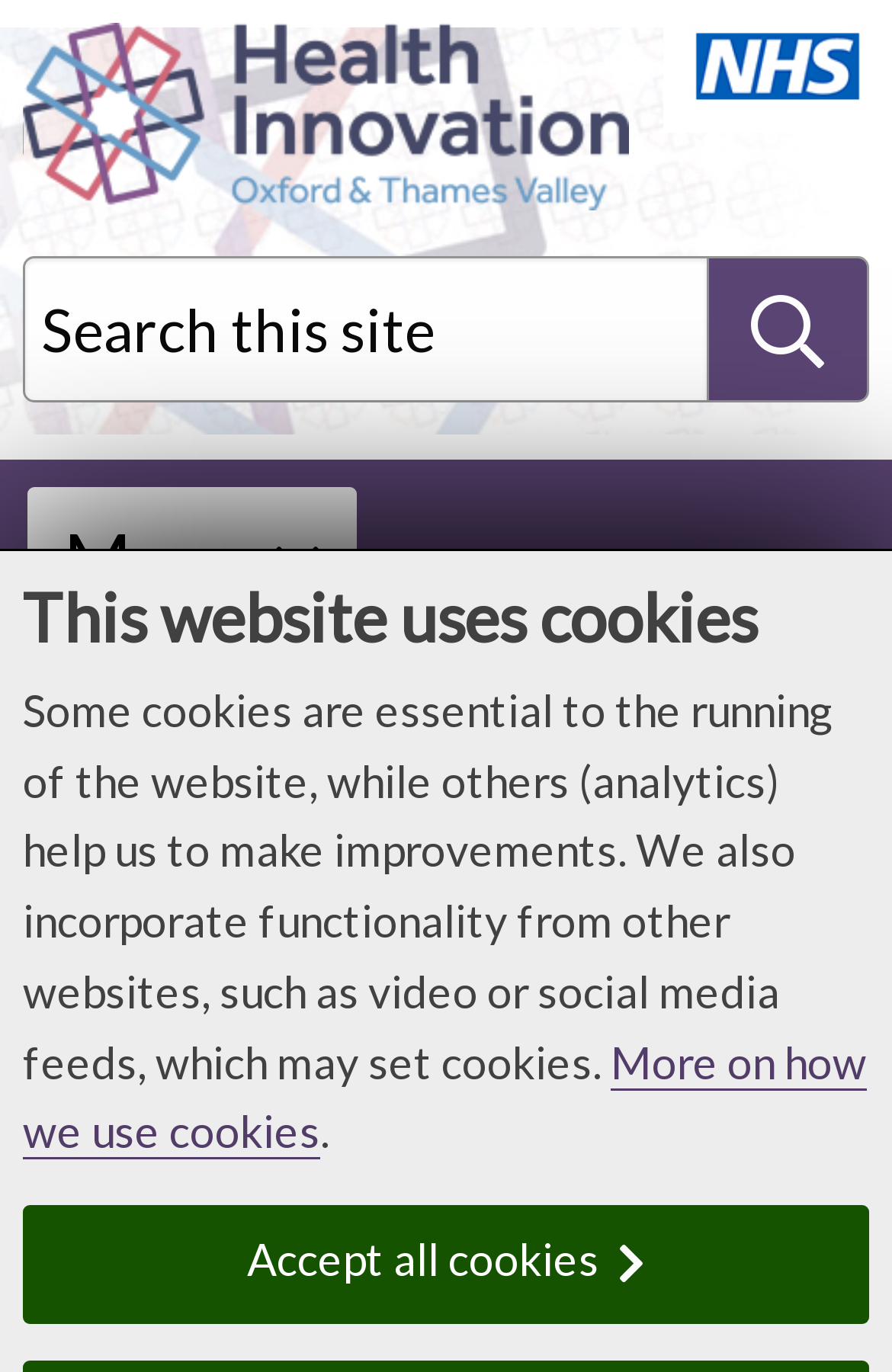Please identify the bounding box coordinates of the element on the webpage that should be clicked to follow this instruction: "View News and Events". The bounding box coordinates should be given as four float numbers between 0 and 1, formatted as [left, top, right, bottom].

[0.144, 0.541, 0.467, 0.57]